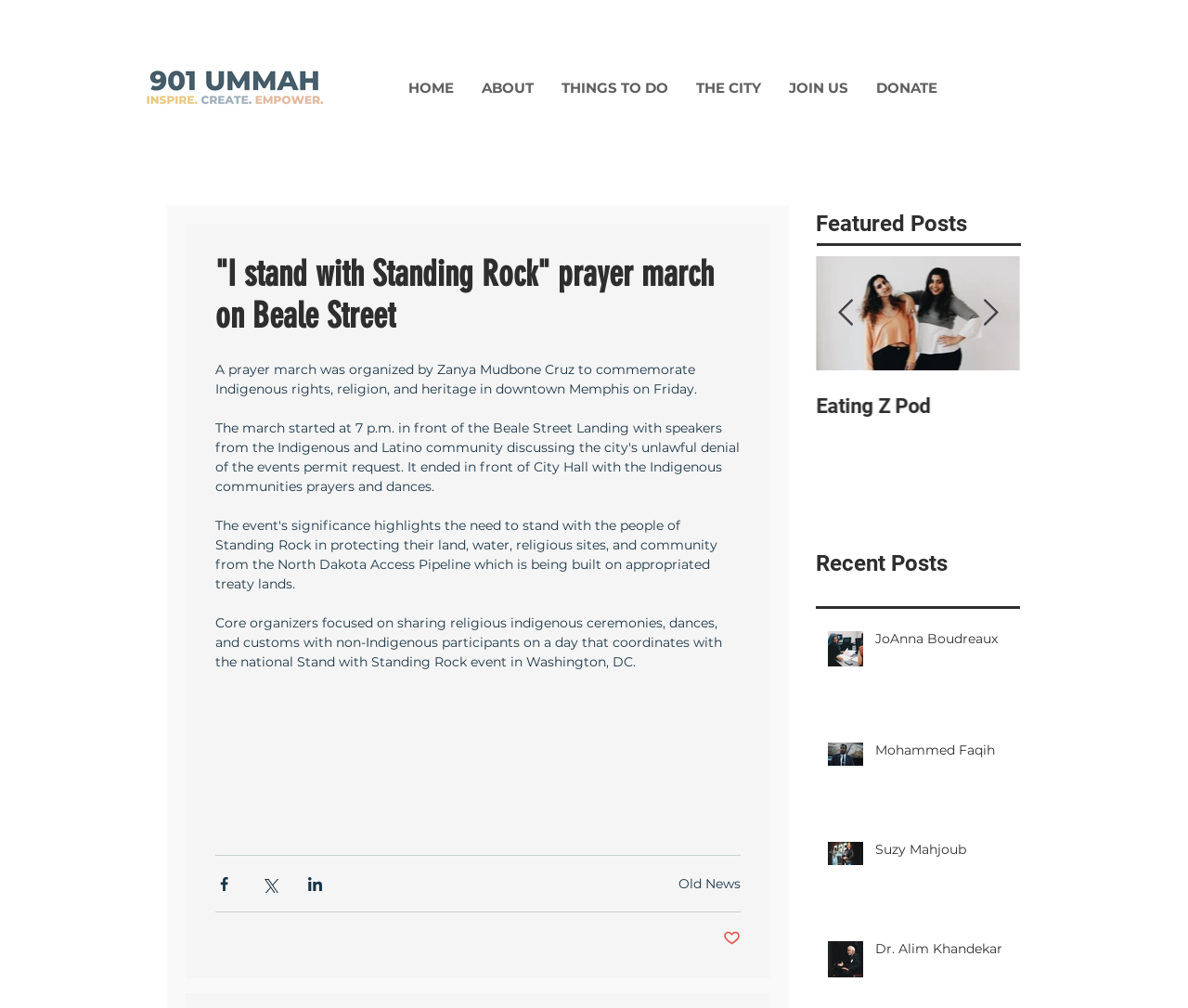Please locate the bounding box coordinates of the element that should be clicked to complete the given instruction: "read Terri Winslow's bio".

None